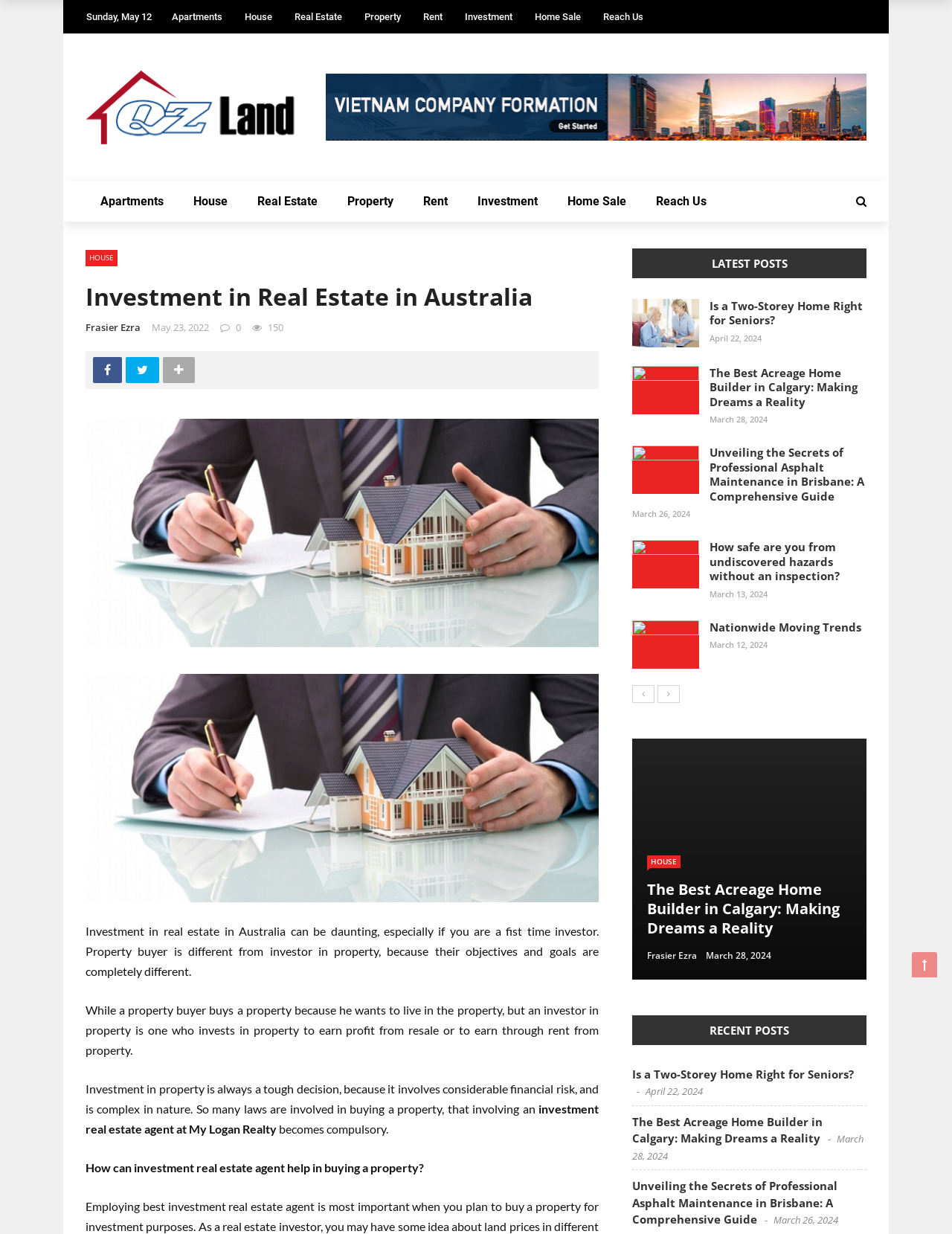Predict the bounding box coordinates for the UI element described as: "House". The coordinates should be four float numbers between 0 and 1, presented as [left, top, right, bottom].

[0.257, 0.009, 0.286, 0.018]